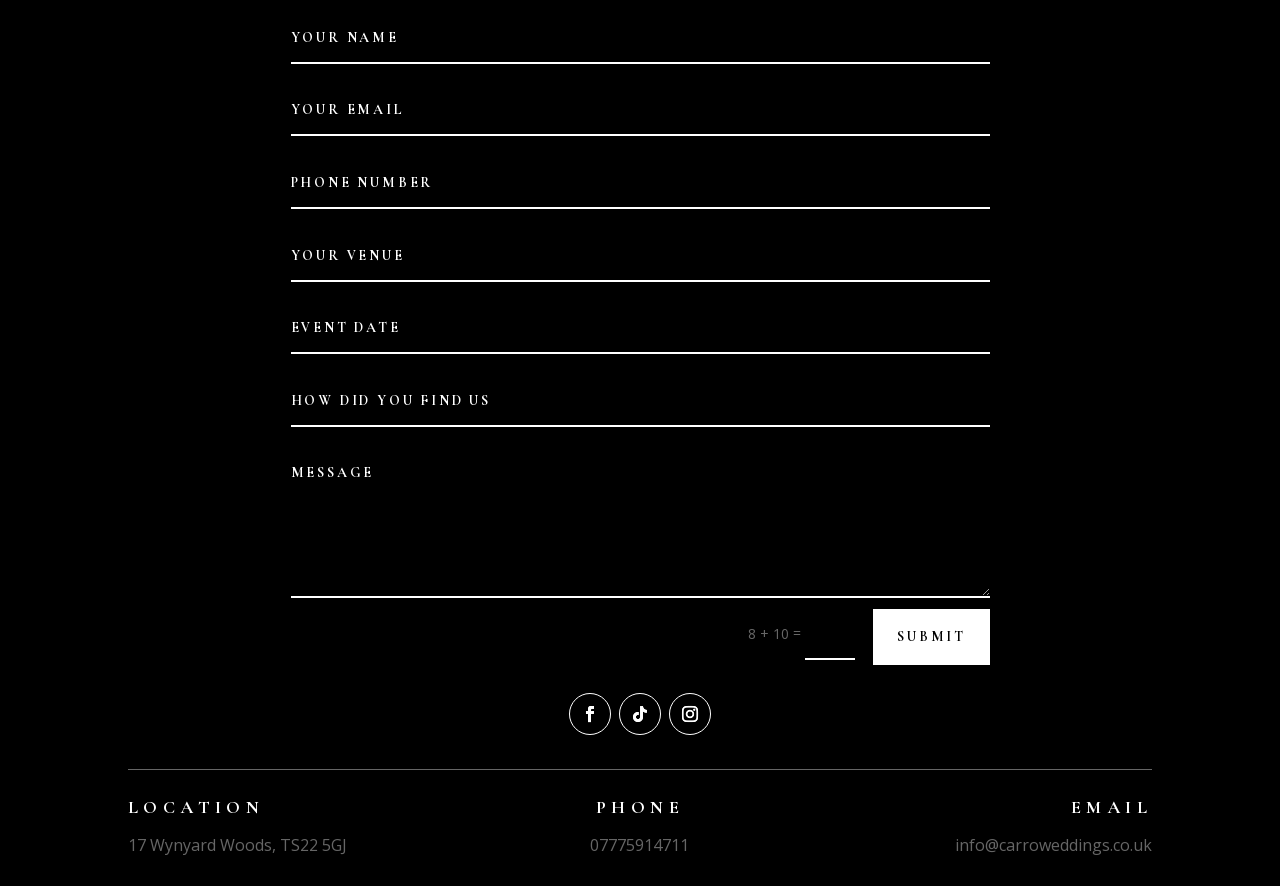What is the calculation shown on the webpage?
Based on the visual details in the image, please answer the question thoroughly.

The calculation is shown on the webpage as '8 + 10' with an equals sign and a blank textbox to input the answer, indicating that the user is expected to solve the equation.